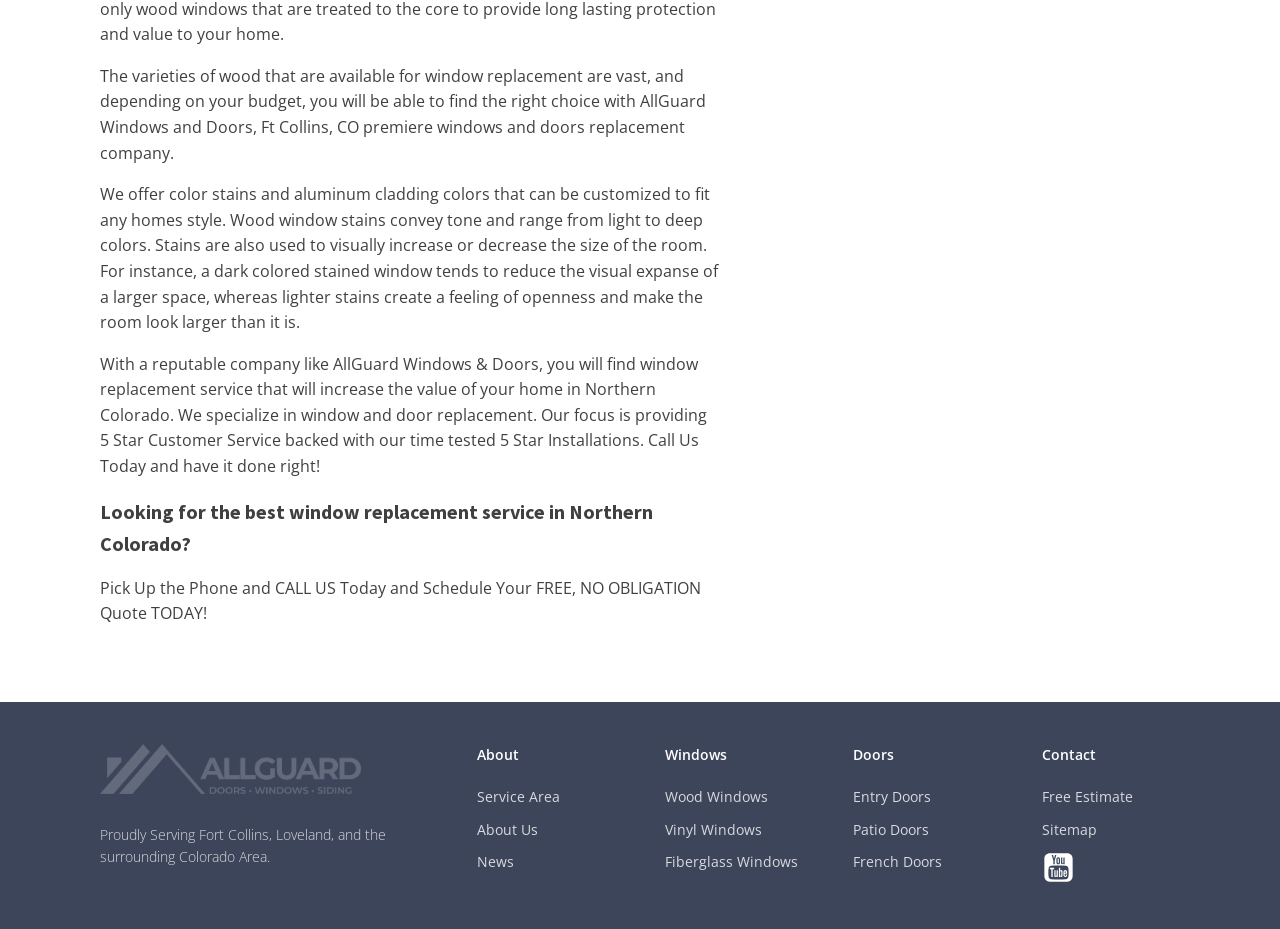Give a one-word or one-phrase response to the question: 
What type of company is AllGuard Windows and Doors?

Window replacement company